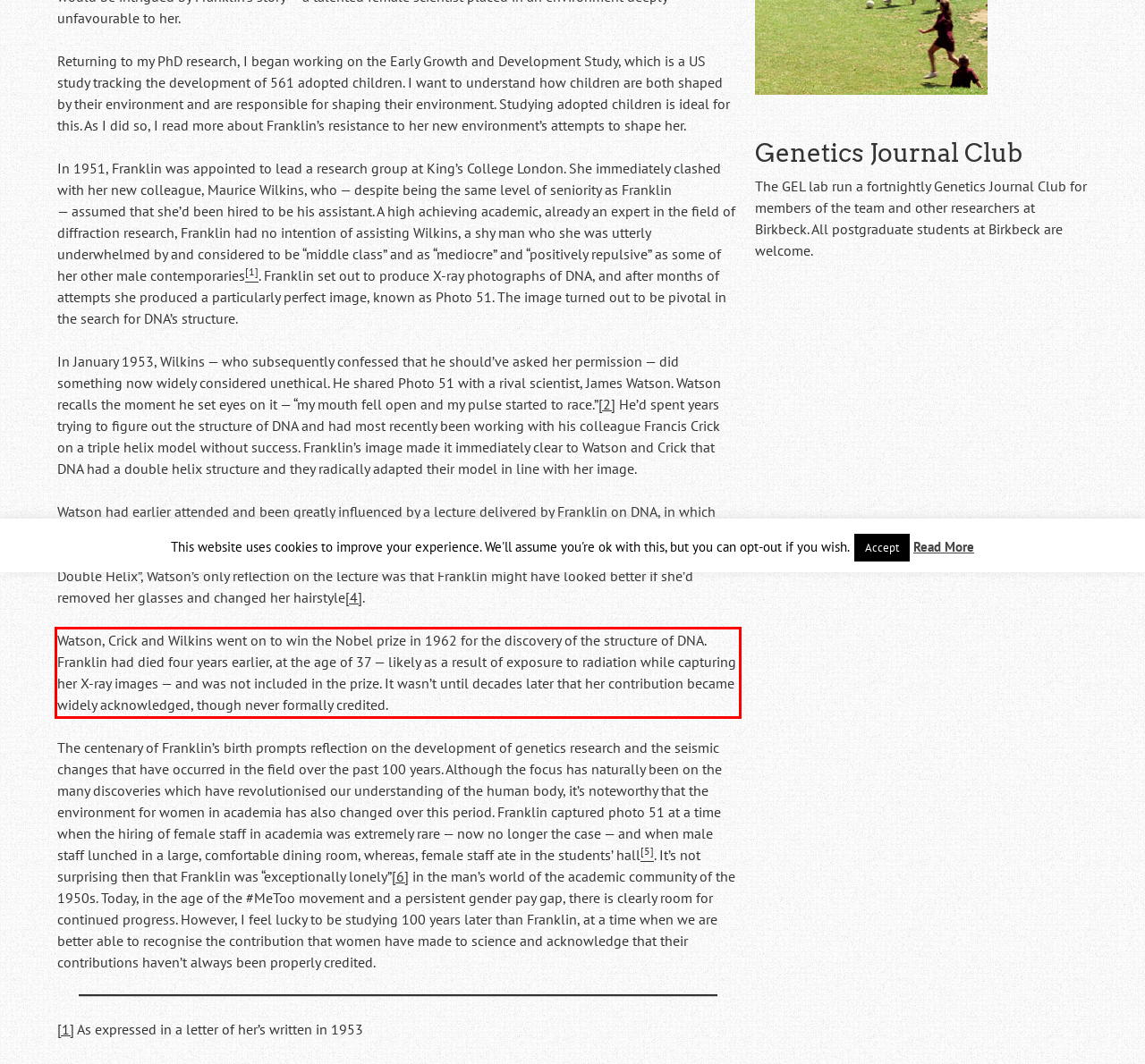Identify the red bounding box in the webpage screenshot and perform OCR to generate the text content enclosed.

Watson, Crick and Wilkins went on to win the Nobel prize in 1962 for the discovery of the structure of DNA. Franklin had died four years earlier, at the age of 37 — likely as a result of exposure to radiation while capturing her X-ray images — and was not included in the prize. It wasn’t until decades later that her contribution became widely acknowledged, though never formally credited.